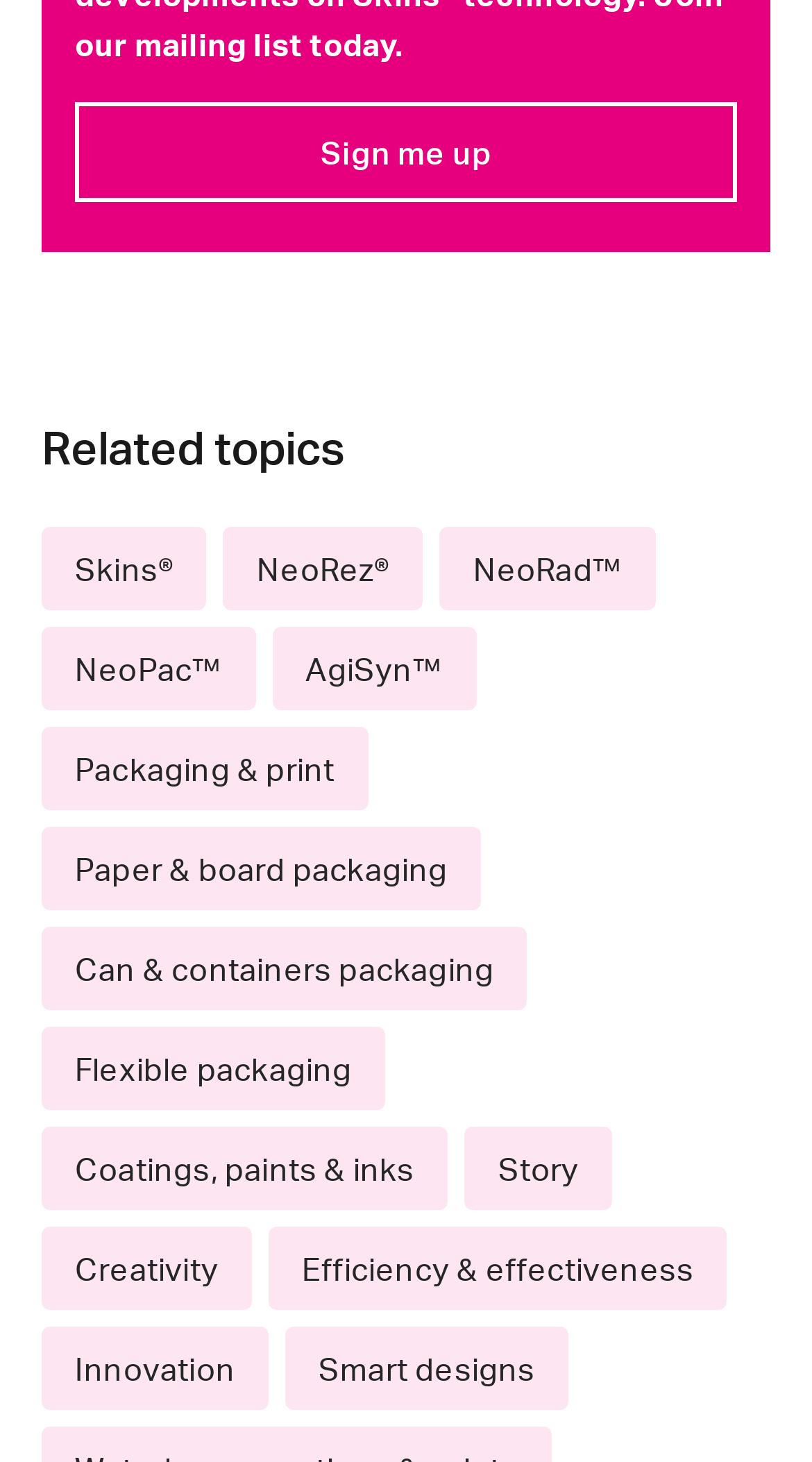Can you determine the bounding box coordinates of the area that needs to be clicked to fulfill the following instruction: "Read about Story"?

[0.572, 0.771, 0.754, 0.828]